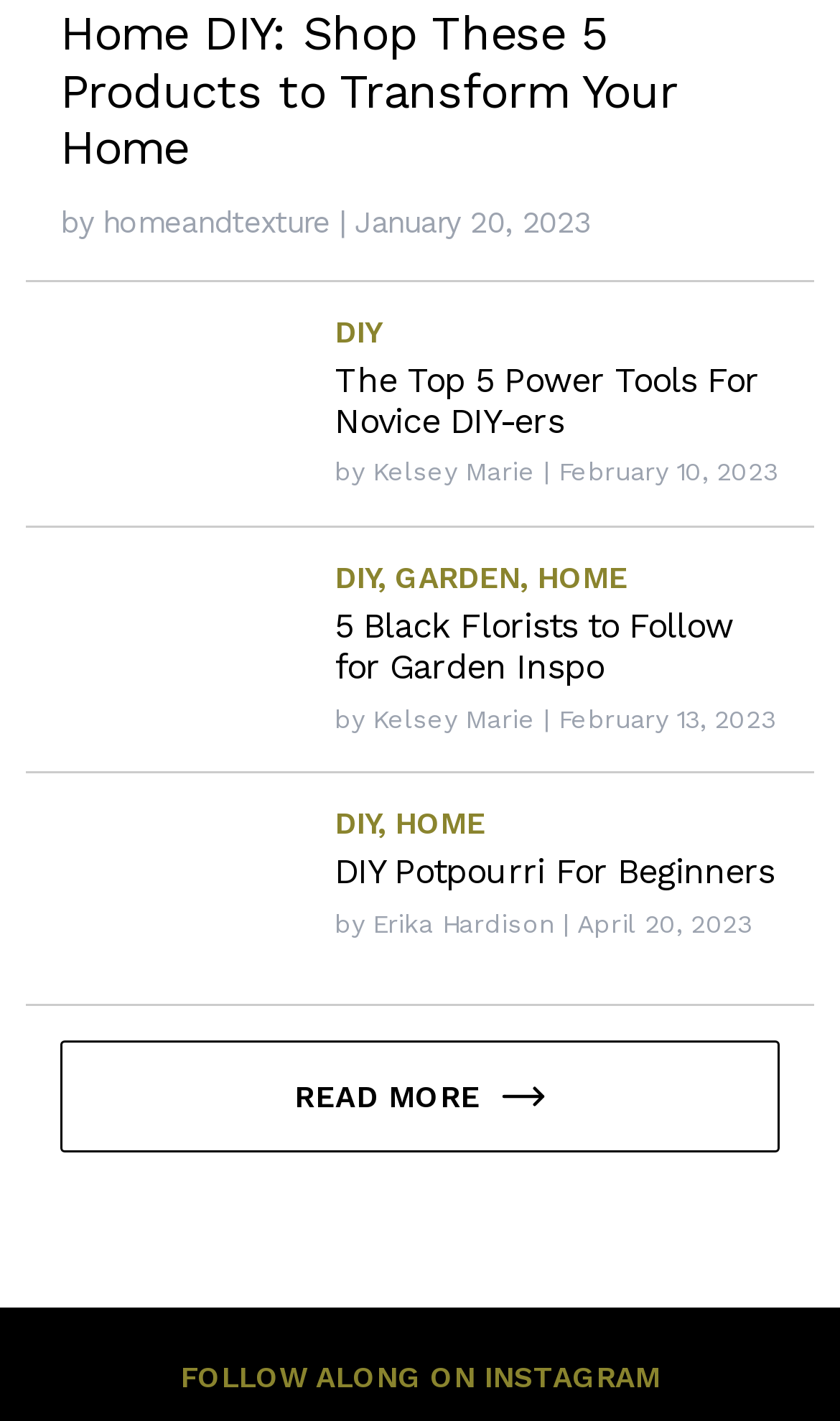Show me the bounding box coordinates of the clickable region to achieve the task as per the instruction: "Go to Trees page".

None